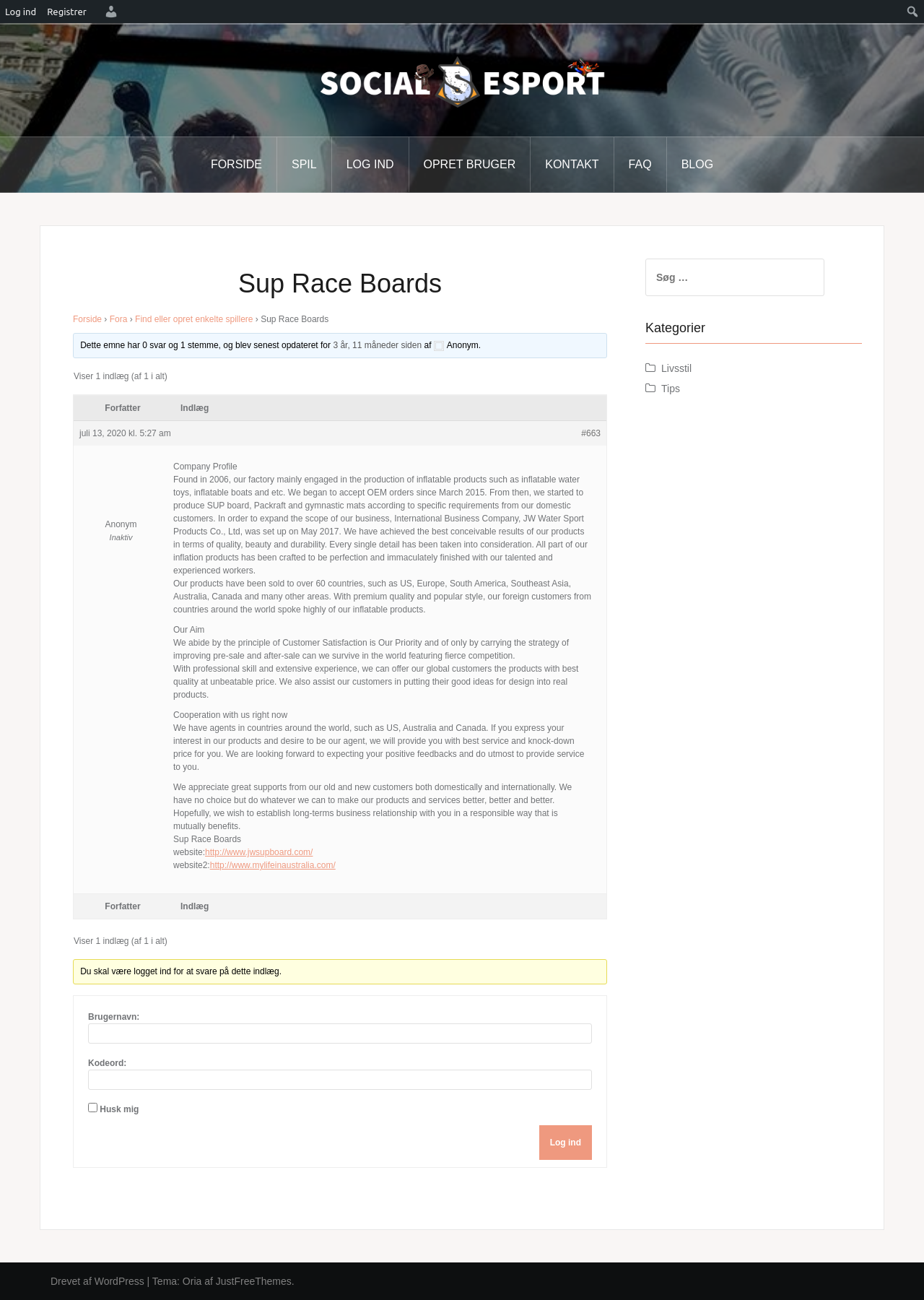Extract the bounding box coordinates of the UI element described: "Character Quotes". Provide the coordinates in the format [left, top, right, bottom] with values ranging from 0 to 1.

None